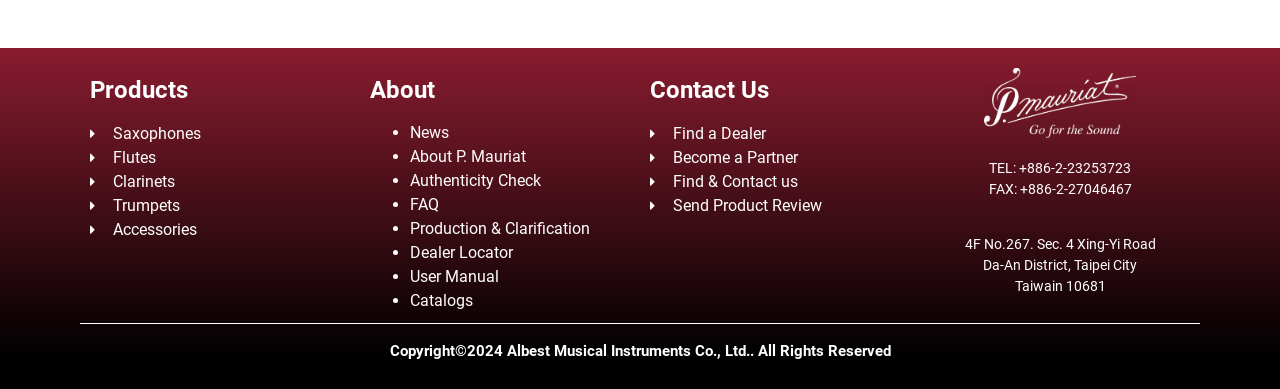Highlight the bounding box coordinates of the region I should click on to meet the following instruction: "Click on Saxophones".

[0.07, 0.313, 0.273, 0.375]